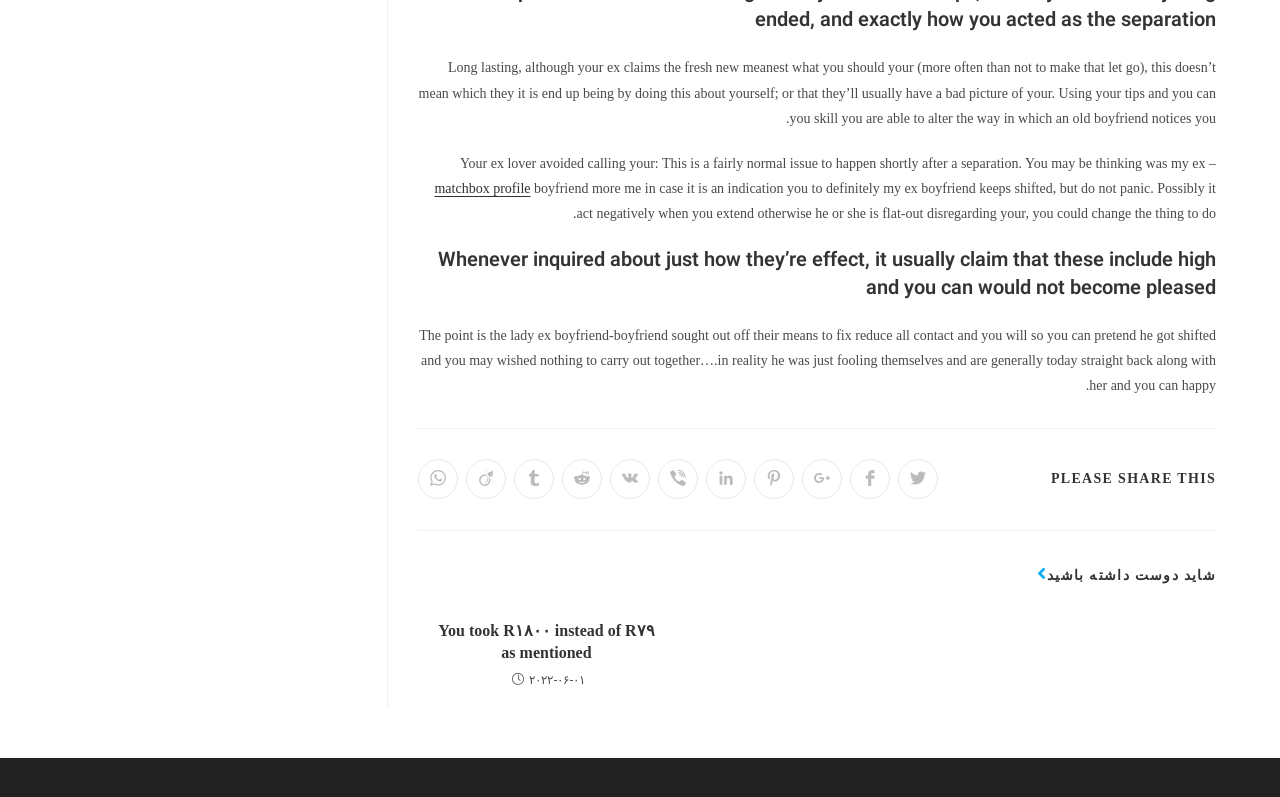Identify the bounding box coordinates for the region of the element that should be clicked to carry out the instruction: "Click on 'Share on WhatsApp'". The bounding box coordinates should be four float numbers between 0 and 1, i.e., [left, top, right, bottom].

[0.326, 0.576, 0.357, 0.626]